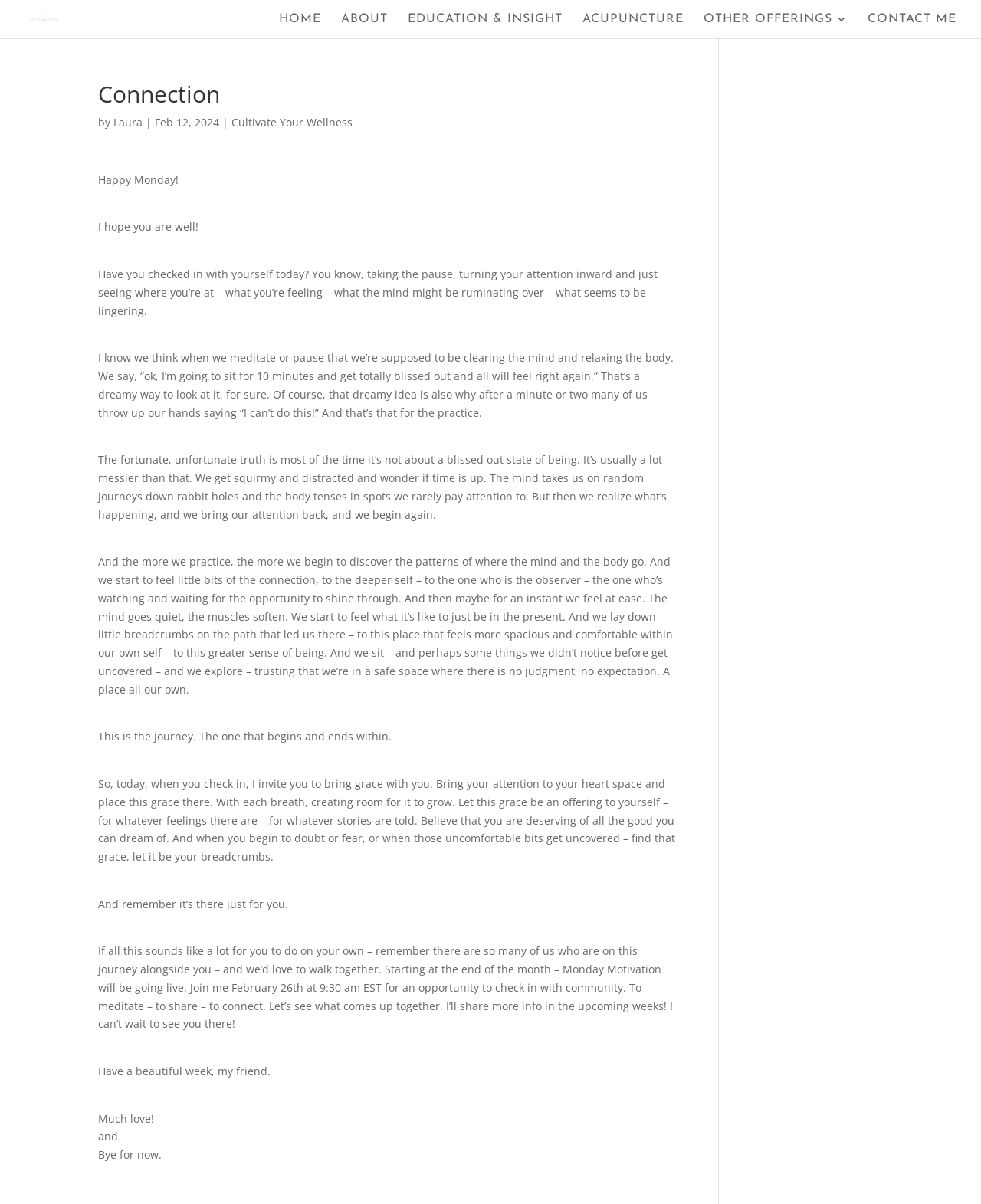Please identify the bounding box coordinates of the element that needs to be clicked to perform the following instruction: "Click the 'HOME' link".

None